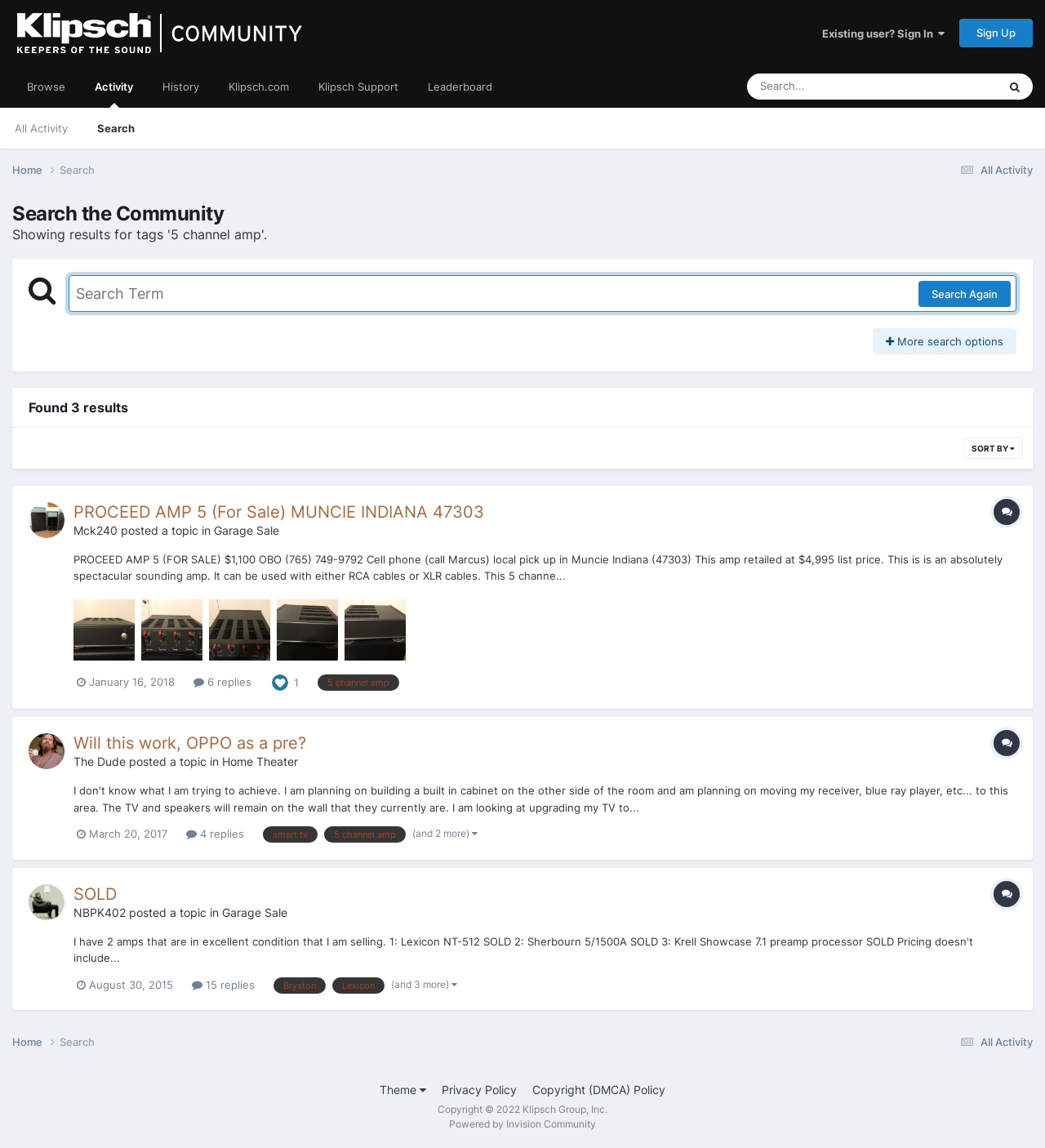Calculate the bounding box coordinates for the UI element based on the following description: "All Activity". Ensure the coordinates are four float numbers between 0 and 1, i.e., [left, top, right, bottom].

[0.914, 0.902, 0.988, 0.913]